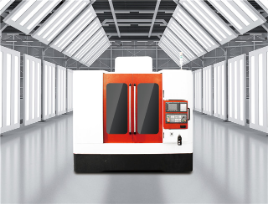What type of facility is shown in the backdrop? Analyze the screenshot and reply with just one word or a short phrase.

Manufacturing or machining space